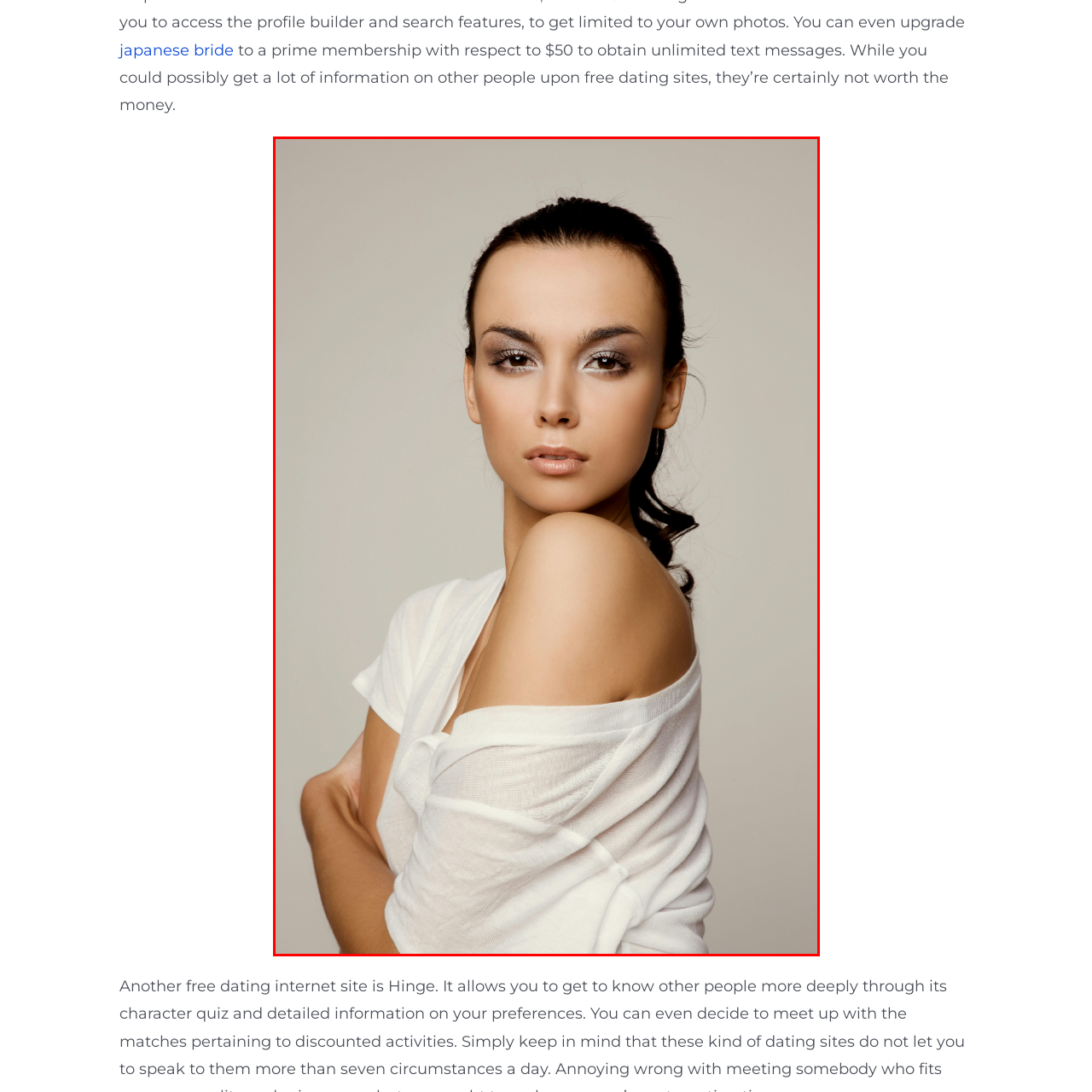What is the background of the image?
Review the image highlighted by the red bounding box and respond with a brief answer in one word or phrase.

Neutral